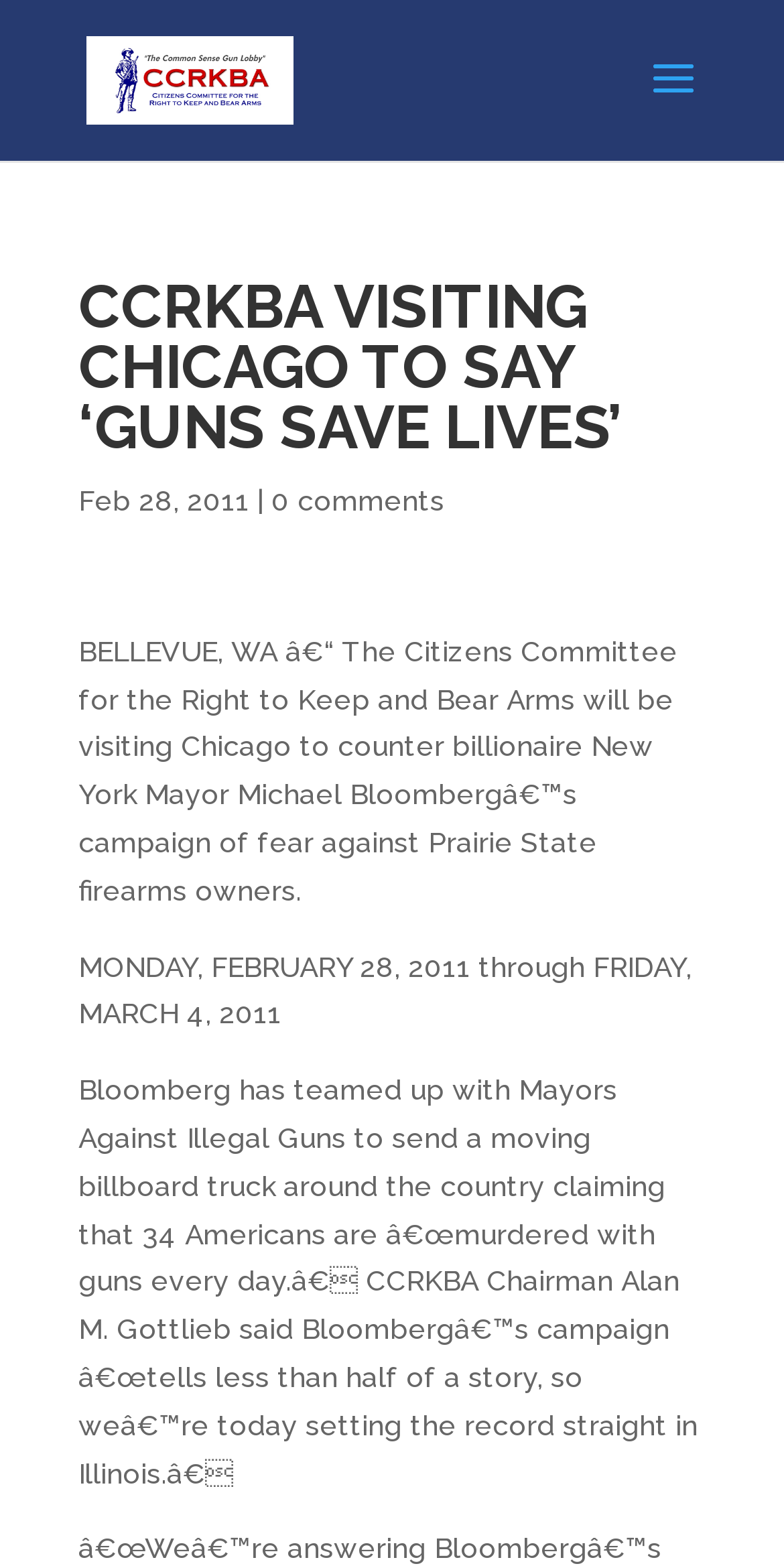What is the date of the article?
Provide a short answer using one word or a brief phrase based on the image.

Feb 28, 2011